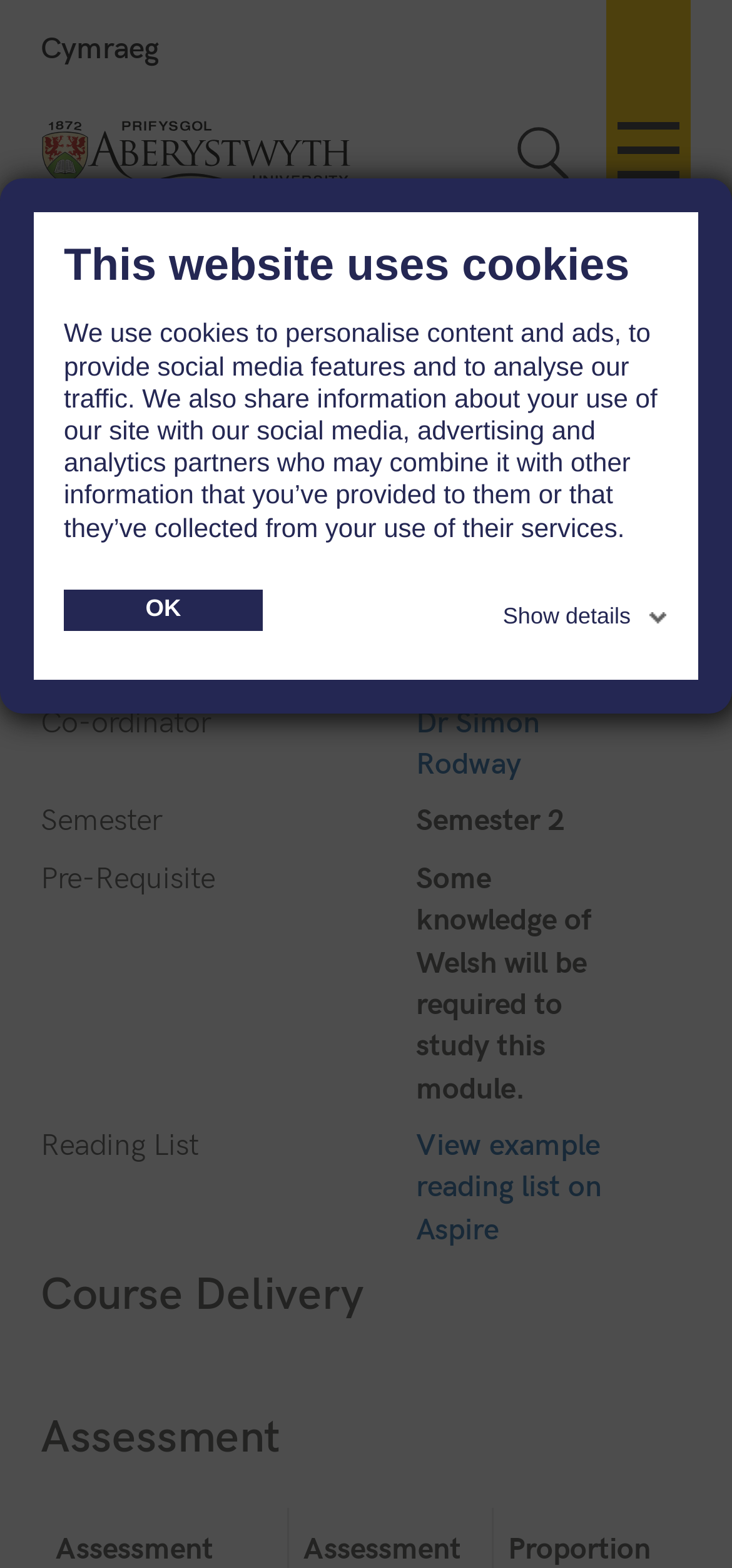Elaborate on the webpage's design and content in a detailed caption.

The webpage is about future modules offered at Aberystwyth University, listed by department. At the top, there is a dialog box about cookies, which includes a heading "This website uses cookies" and a paragraph explaining the use of cookies. Below this dialog box, there are links to "Aberystwyth University" and "Toggle menu" at the top left and top right corners, respectively. 

On the top left, there is a link to switch the language to Welsh, "Newid iaith i Gymraeg", and a heading "Module Information" below it. The main content of the webpage is a table-like structure that displays information about a module, including the module identifier, title, academic year, co-ordinator, semester, pre-requisite, and reading list. The co-ordinator's name, "Dr Simon Rodway", is a link, and the reading list has a link to "View example reading list on Aspire". 

Below the module information, there are two headings, "Course Delivery" and "Assessment", but no detailed information is provided under these headings.